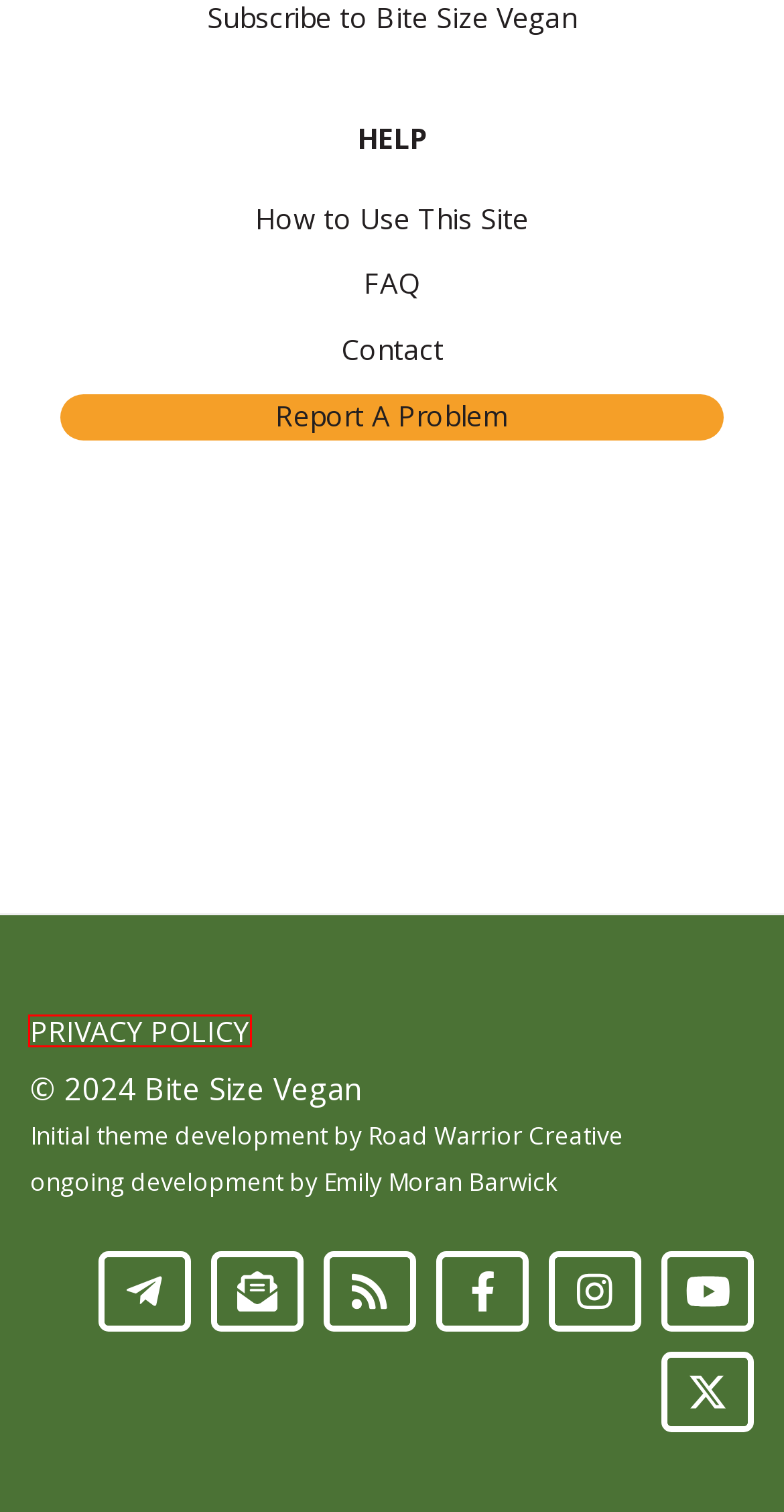Check out the screenshot of a webpage with a red rectangle bounding box. Select the best fitting webpage description that aligns with the new webpage after clicking the element inside the bounding box. Here are the candidates:
A. Report A Problem | Bite Size Vegan
B. Road Warrior Creative is Now Equalize Digital - Equalize Digital
C. Privacy Policy | Bite Size Vegan
D. eCourse Catalog - Learn All About Veganism | Bite Size Vegan
E. Bite Size Vegan
F. How to Use This Site | Bite Size Vegan
G. Contact | Bite Size Vegan
H. FAQ Archive | Bite Size Vegan

C